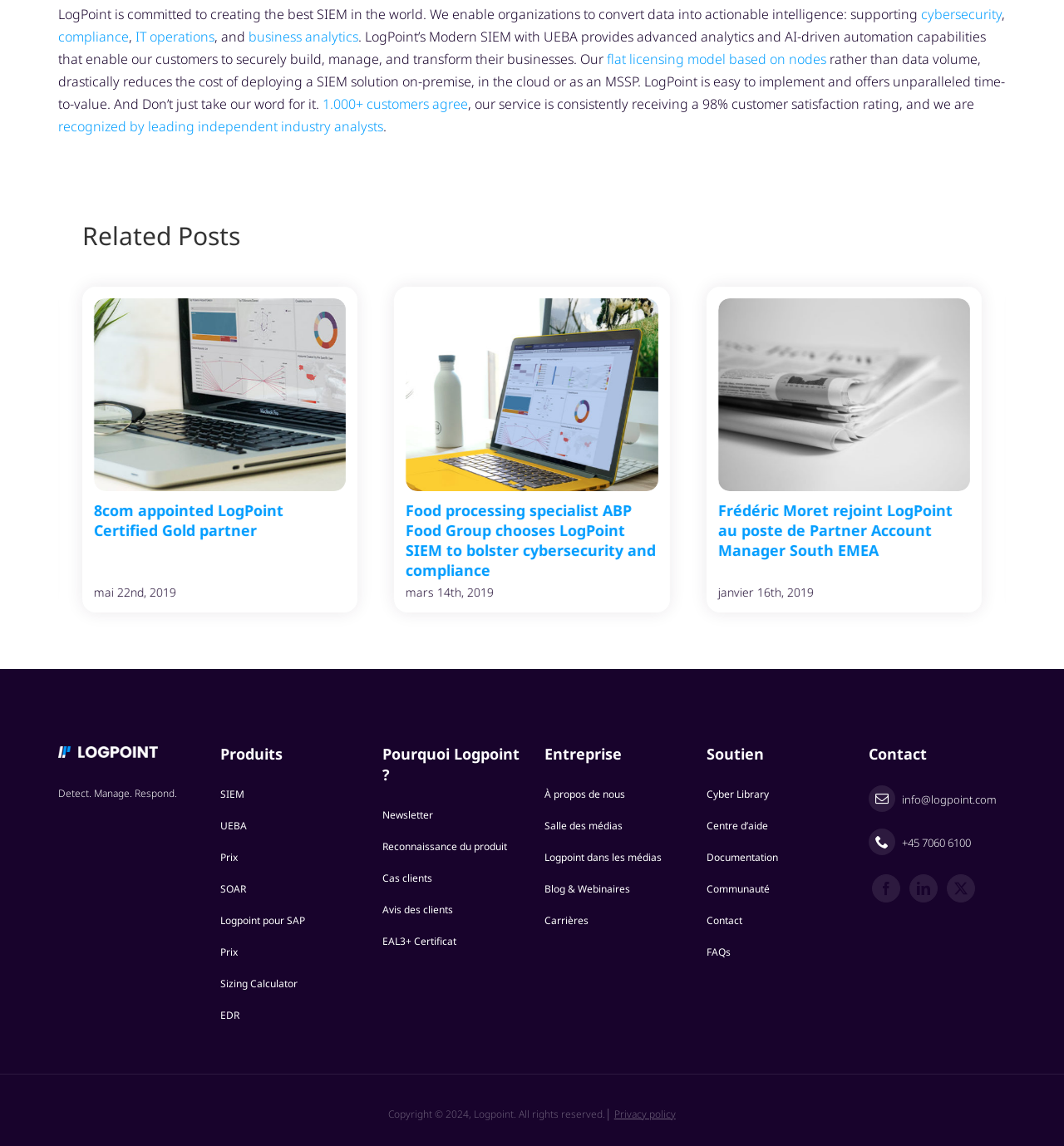Can you show the bounding box coordinates of the region to click on to complete the task described in the instruction: "Read the 'Related Posts' section"?

[0.077, 0.189, 0.923, 0.222]